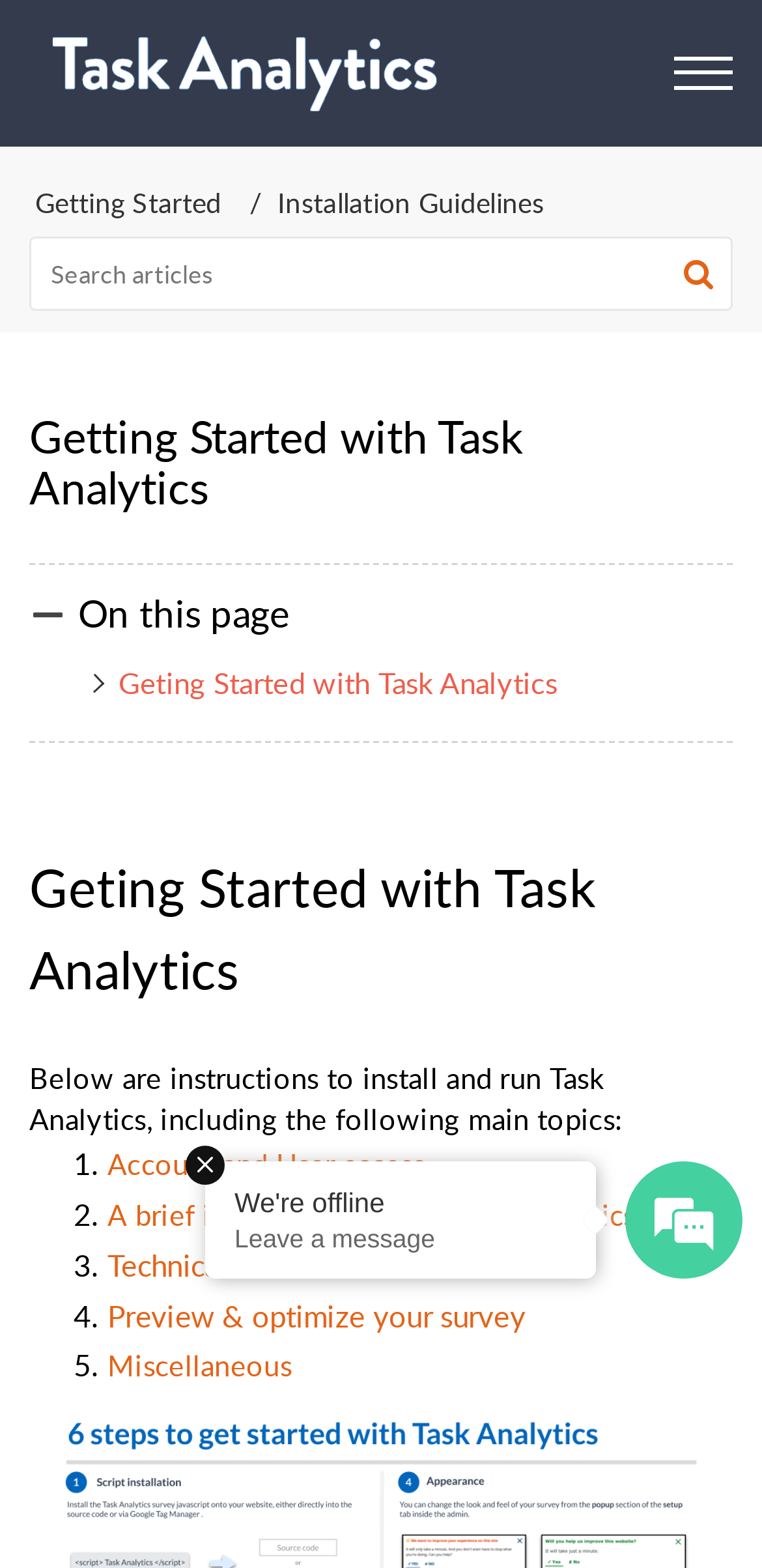Bounding box coordinates are specified in the format (top-left x, top-left y, bottom-right x, bottom-right y). All values are floating point numbers bounded between 0 and 1. Please provide the bounding box coordinate of the region this sentence describes: aria-label="search" title="Search"

[0.897, 0.159, 0.936, 0.198]